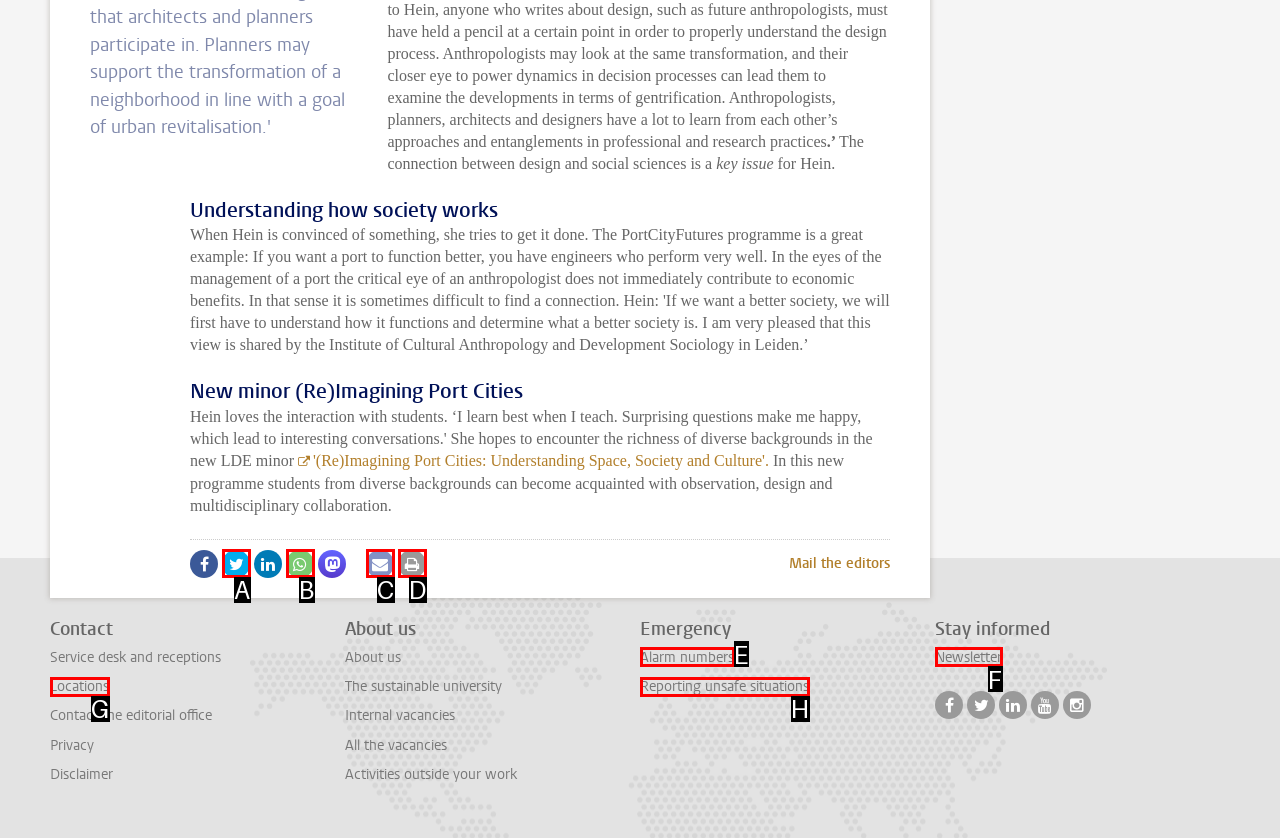Please identify the UI element that matches the description: parent_node: Mail the editors title="Print"
Respond with the letter of the correct option.

D